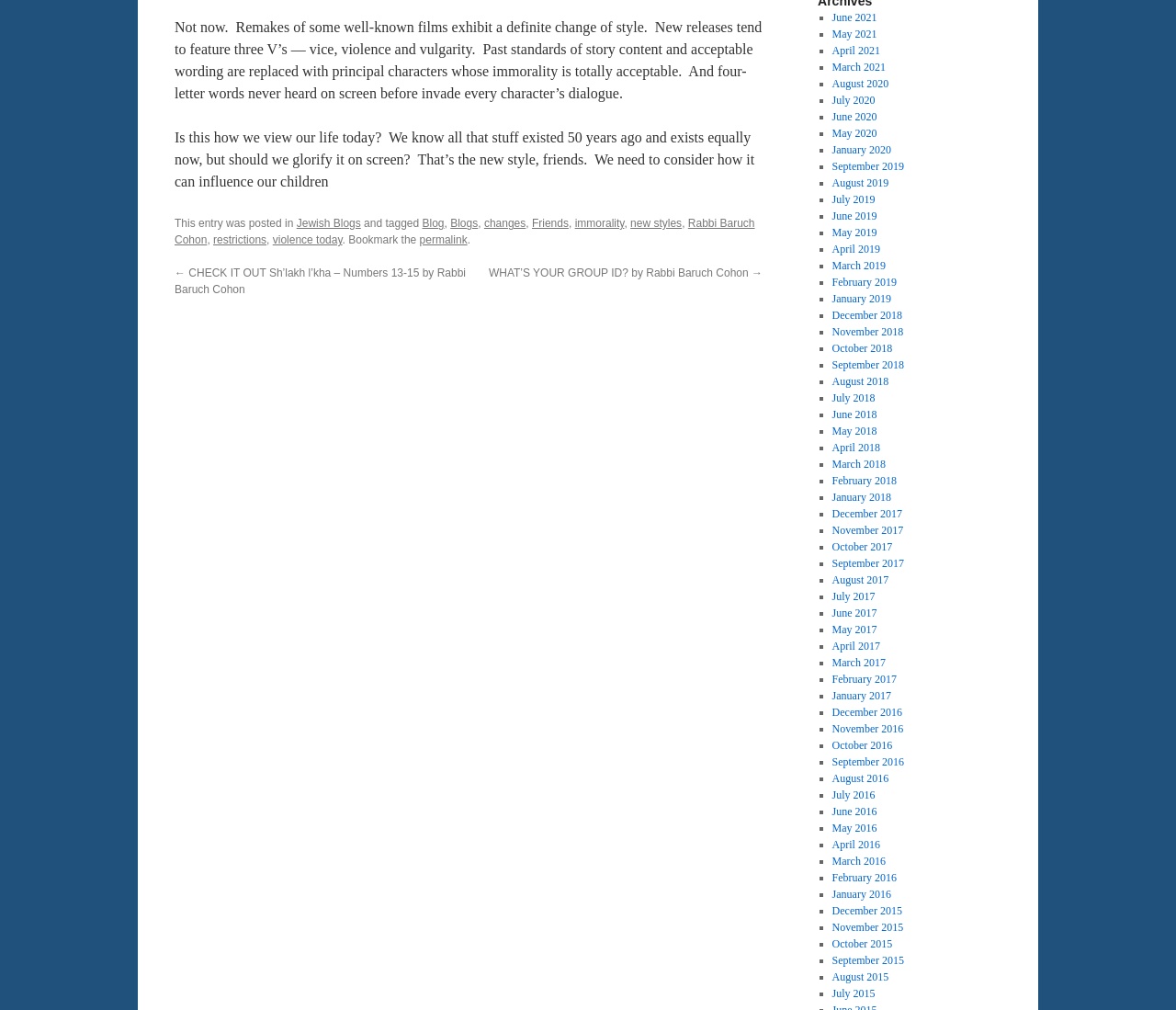Use a single word or phrase to answer the question:
What is the topic of the blog post?

Changes in movie styles